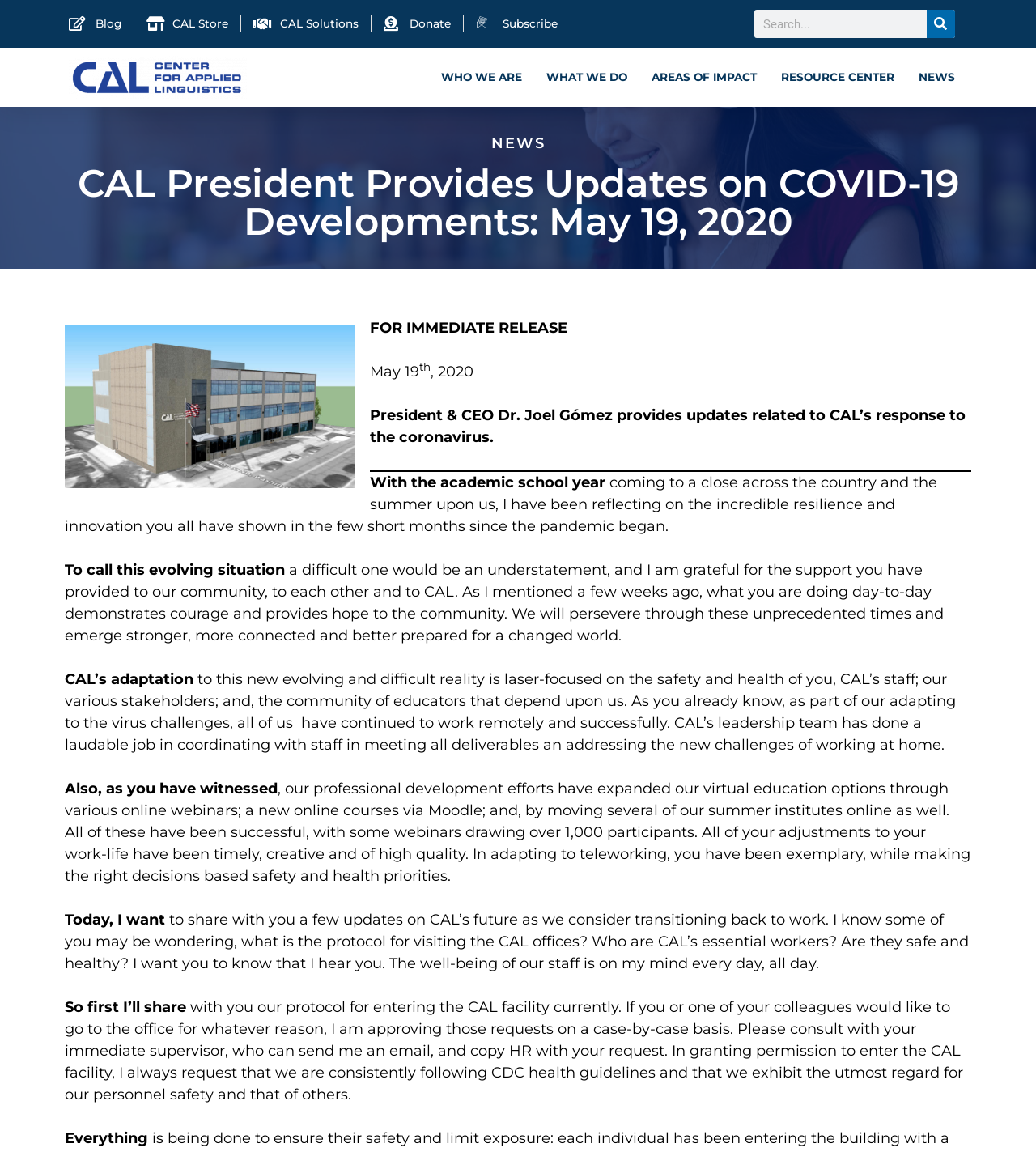Specify the bounding box coordinates of the area that needs to be clicked to achieve the following instruction: "Search for something".

[0.728, 0.008, 0.922, 0.033]